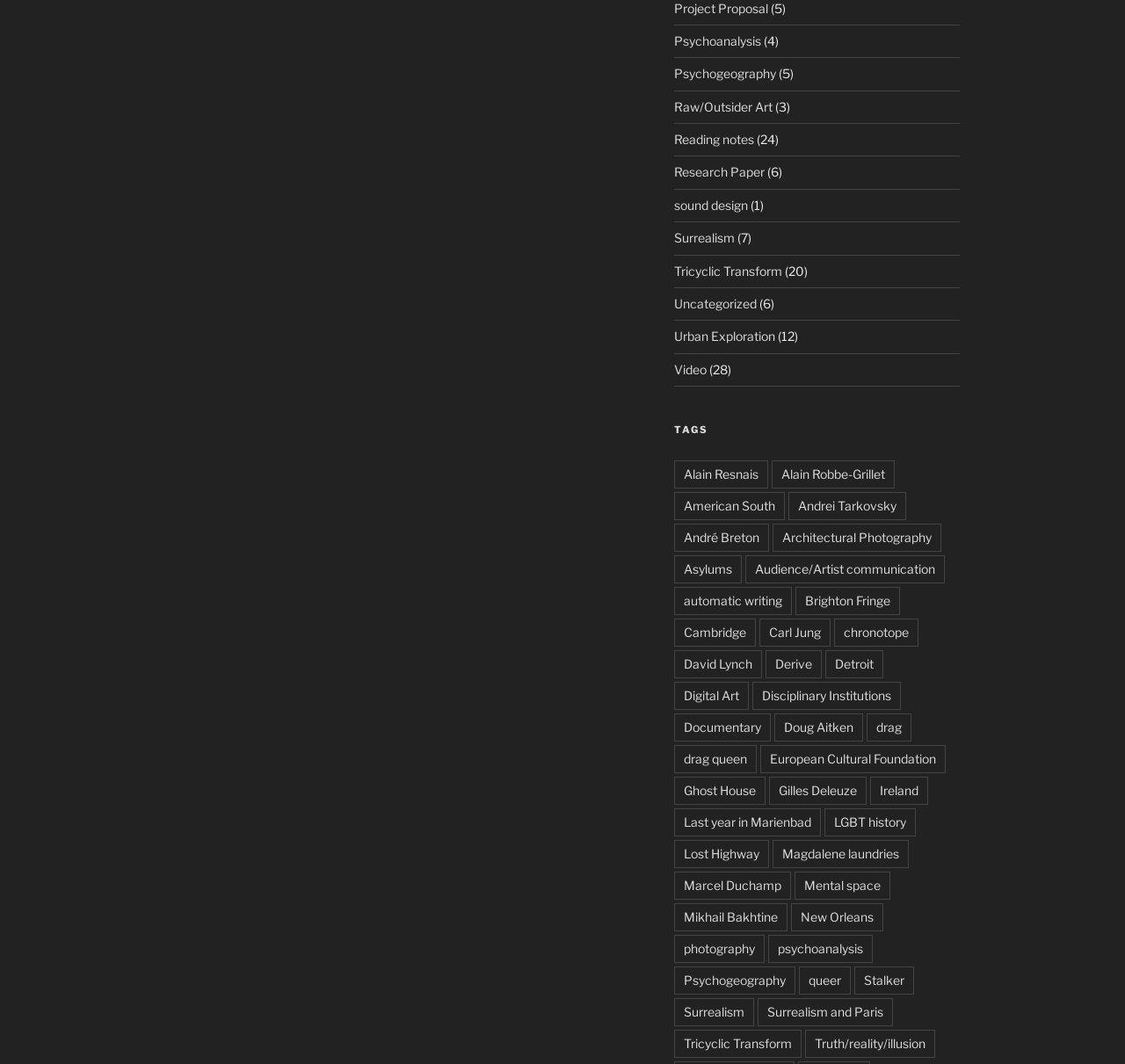What is the last tag listed under 'TAGS'?
Answer the question with just one word or phrase using the image.

Truth/reality/illusion